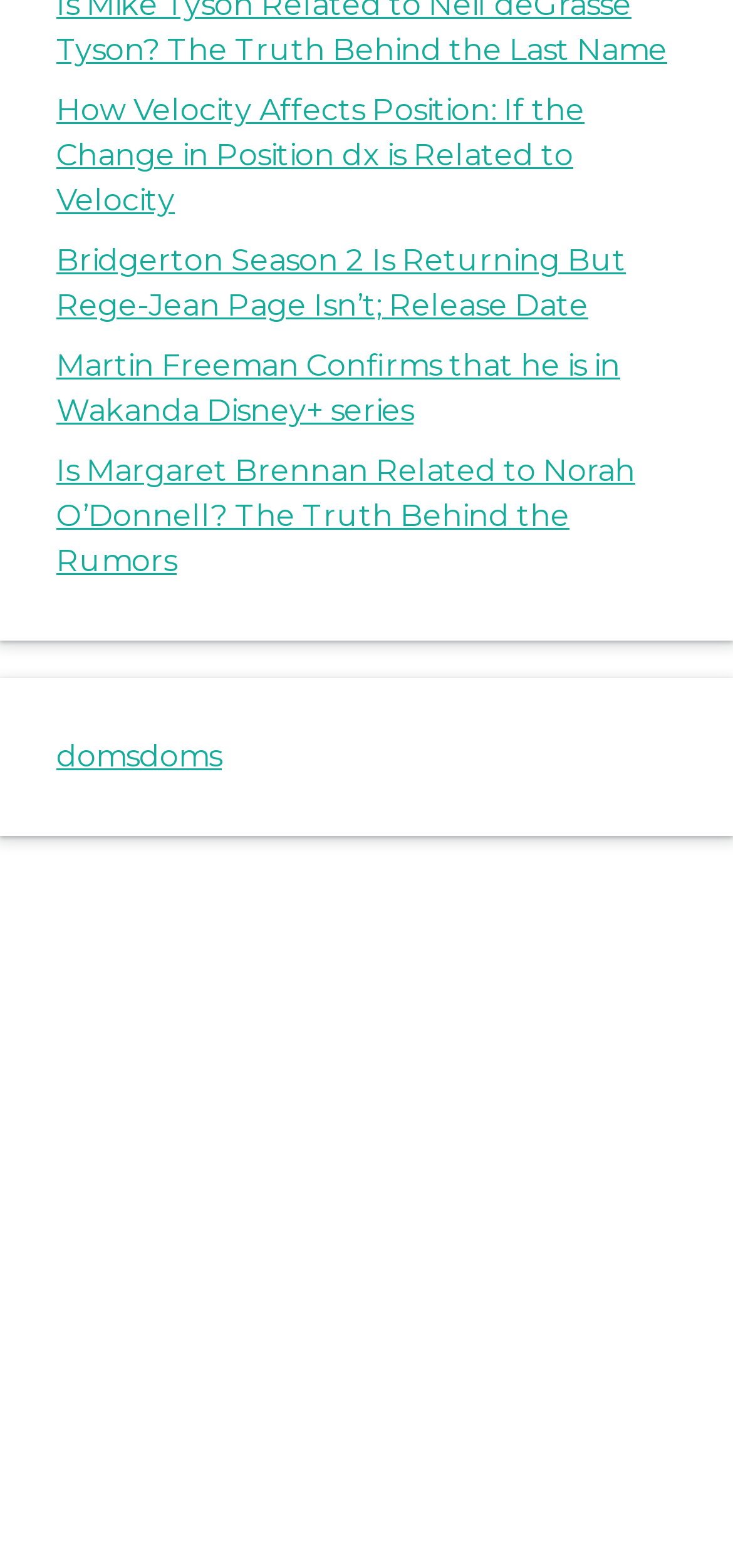How many links are there in the top section?
Please answer the question with as much detail and depth as you can.

The top section of the webpage contains four links, each with a different title, including 'How Velocity Affects Position...', 'Bridgerton Season 2 Is Returning...', 'Martin Freeman Confirms...', and 'Is Margaret Brennan Related...'.